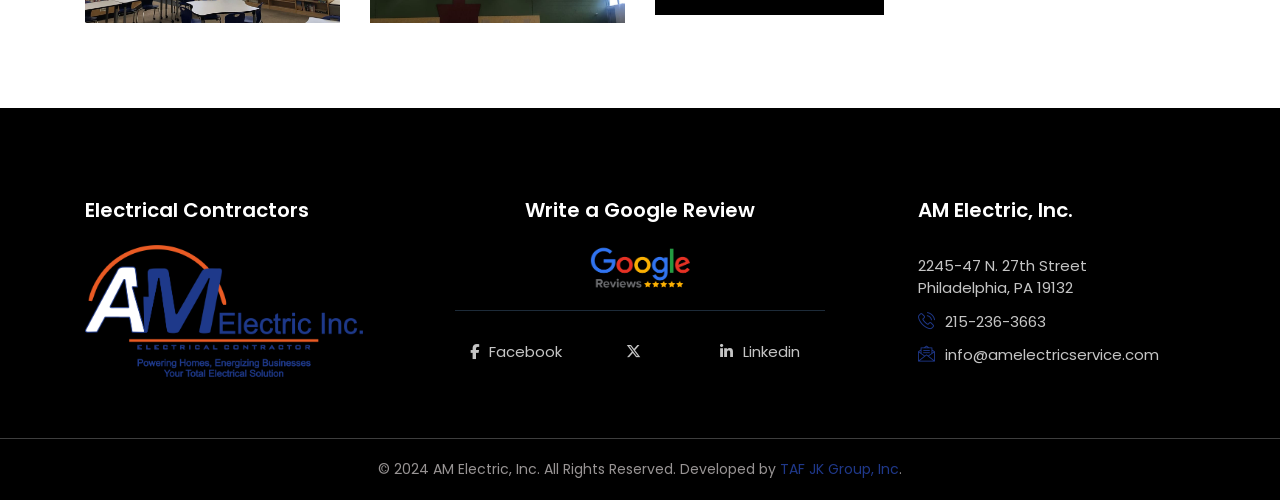What is the company name?
Answer the question in as much detail as possible.

The company name can be found in the heading element with the text 'AM Electric, Inc.' which is located at the top right section of the webpage.